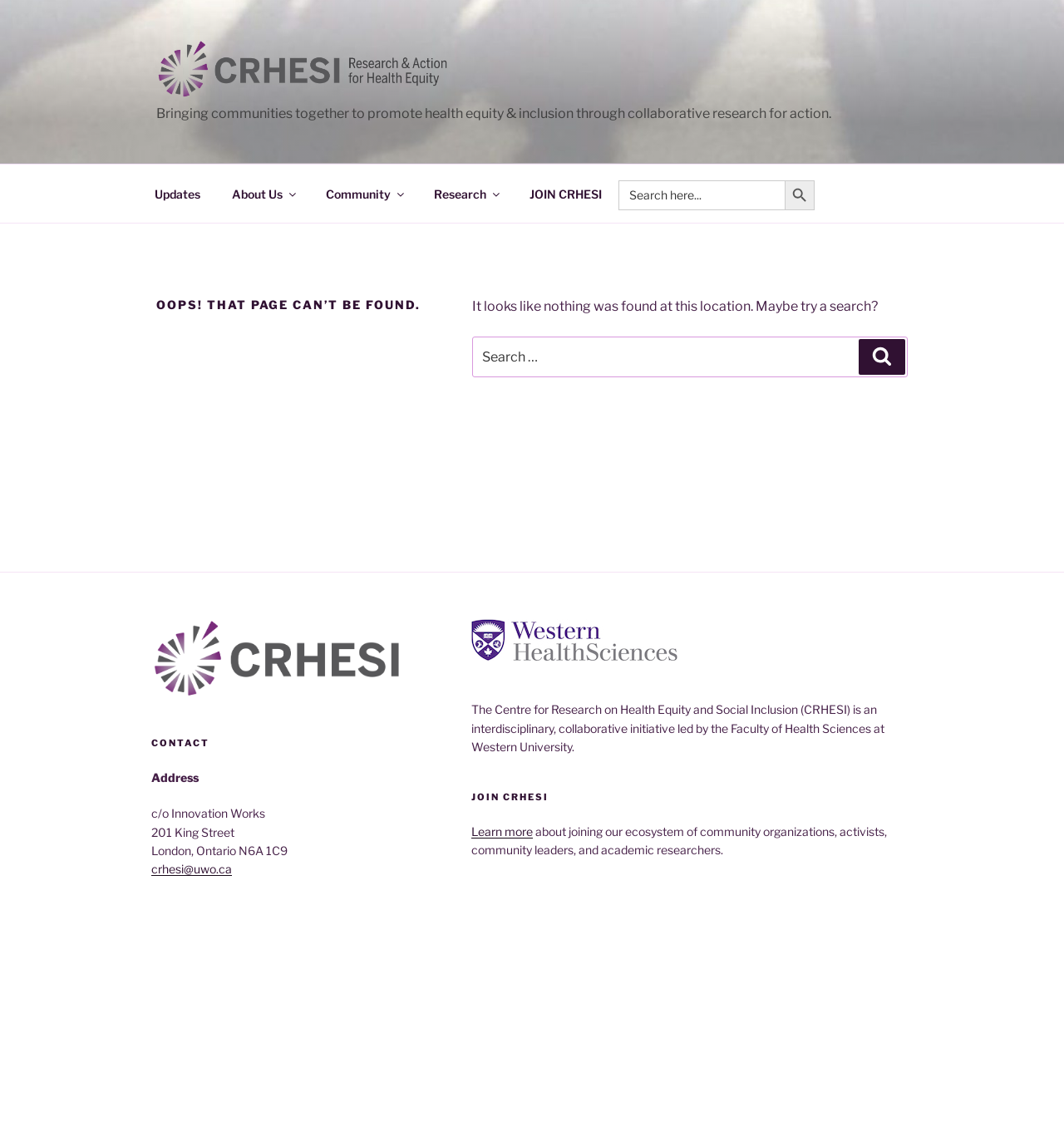Show the bounding box coordinates for the element that needs to be clicked to execute the following instruction: "Search for something". Provide the coordinates in the form of four float numbers between 0 and 1, i.e., [left, top, right, bottom].

[0.581, 0.158, 0.766, 0.184]